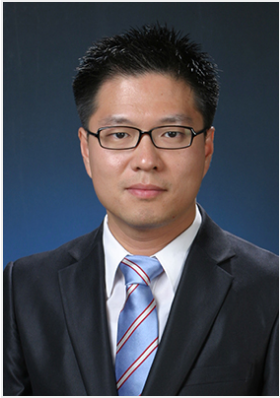Describe all the important aspects and details of the image.

This image features a professional headshot of a man wearing a tailored black suit with a white dress shirt and a light blue tie that has red and white stripes. He has short, neatly styled black hair and is wearing glasses. The background of the image is a gradient of blue, which complements his professional appearance. The individual is likely affiliated with academic or research work, given the context of the publication titled "Adaptive inventory replenishment using structured reinforcement learning by exploiting prior knowledge." This publication may delve into artificial intelligence, business administration, and innovative methodologies in inventory management.